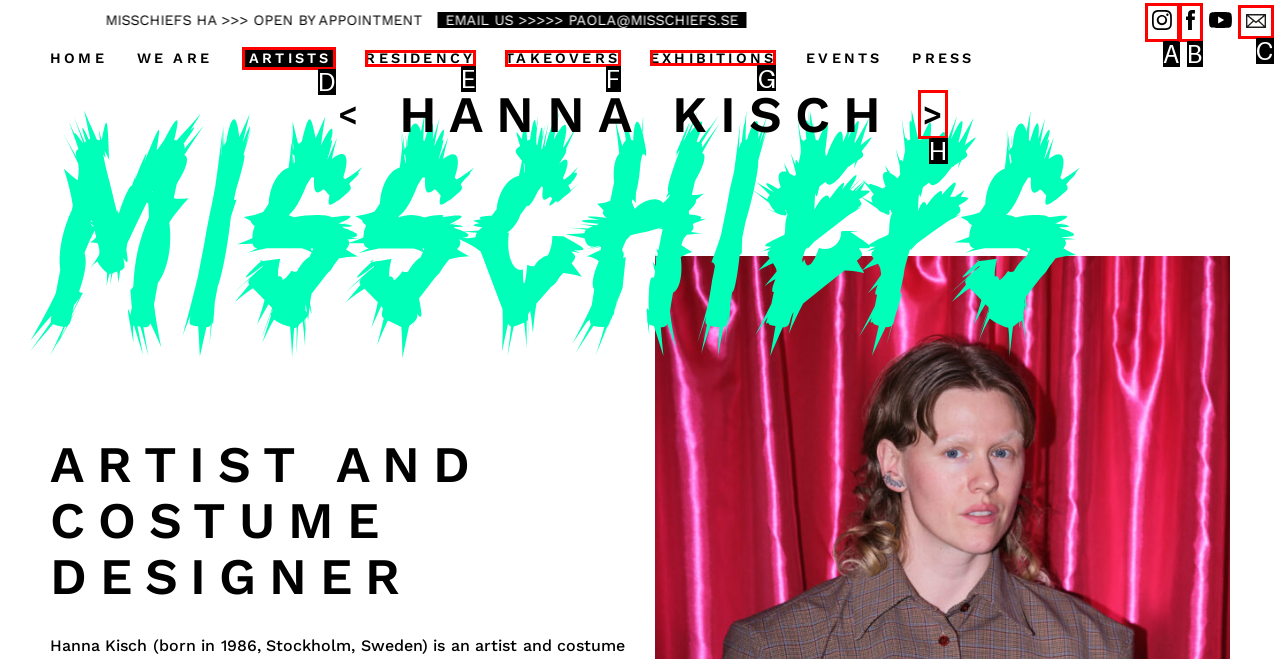To complete the instruction: Check out EXHIBITIONS, which HTML element should be clicked?
Respond with the option's letter from the provided choices.

G